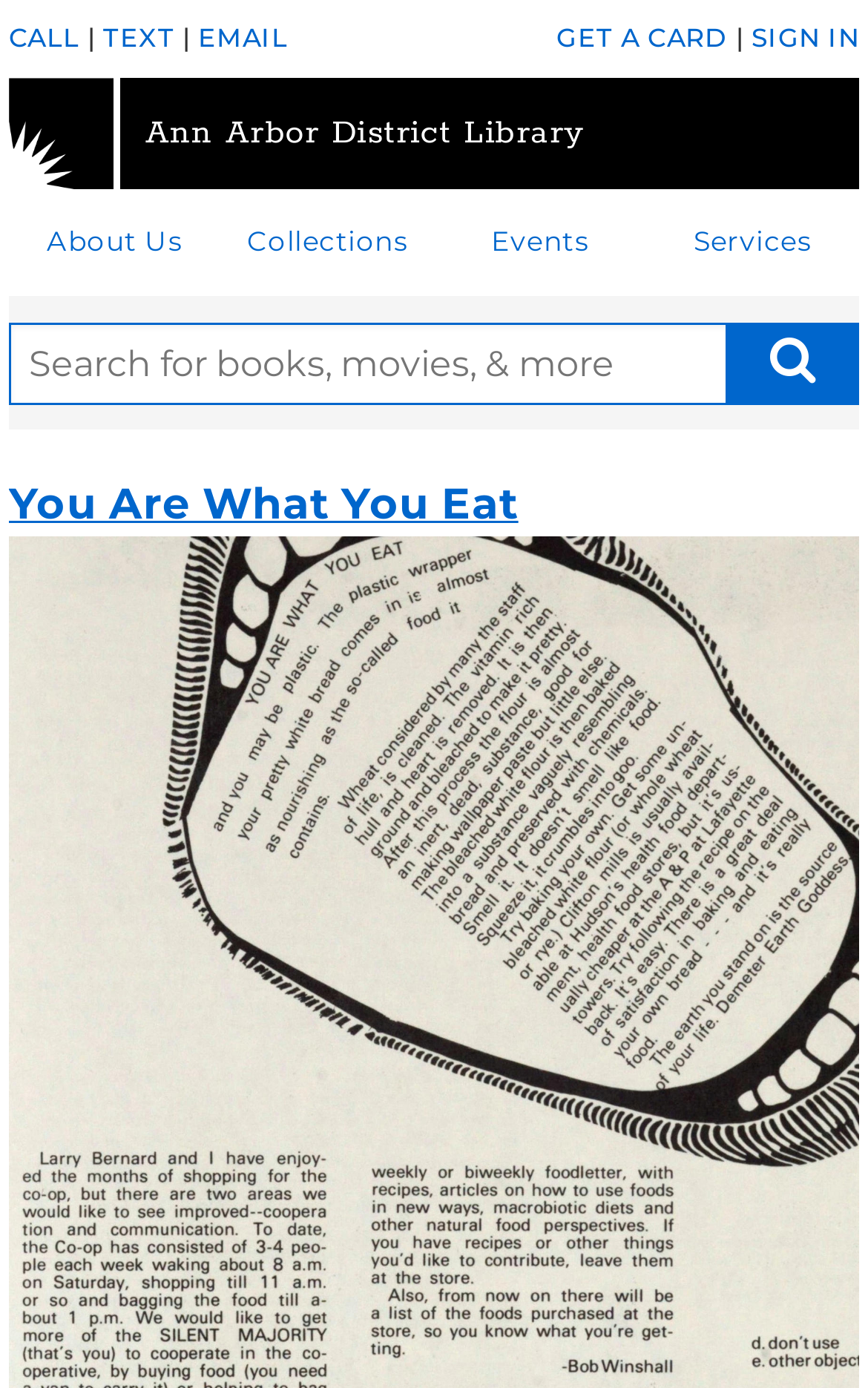Explain the webpage in detail, including its primary components.

The webpage is about the Ann Arbor District Library, with a focus on the program "You Are What You Eat". At the top left corner, there is a link to skip to the main content. Next to it, there are four links to contact the library: CALL, TEXT, EMAIL, and GET A CARD. On the far right, there is a link to SIGN IN.

Below these links, there is a main navigation menu that spans the entire width of the page. The menu includes links to the library's logo, About Us, Collections, Events, and Services. The library's logo is an image located at the top left of the navigation menu.

Under the navigation menu, there is a search bar that takes up the full width of the page. The search bar consists of two dropdown menus, a text box to enter search queries, and a search submit button.

The main content of the page is headed by a large heading that reads "You Are What You Eat". Below the heading, there is a link to the program "You Are What You Eat".